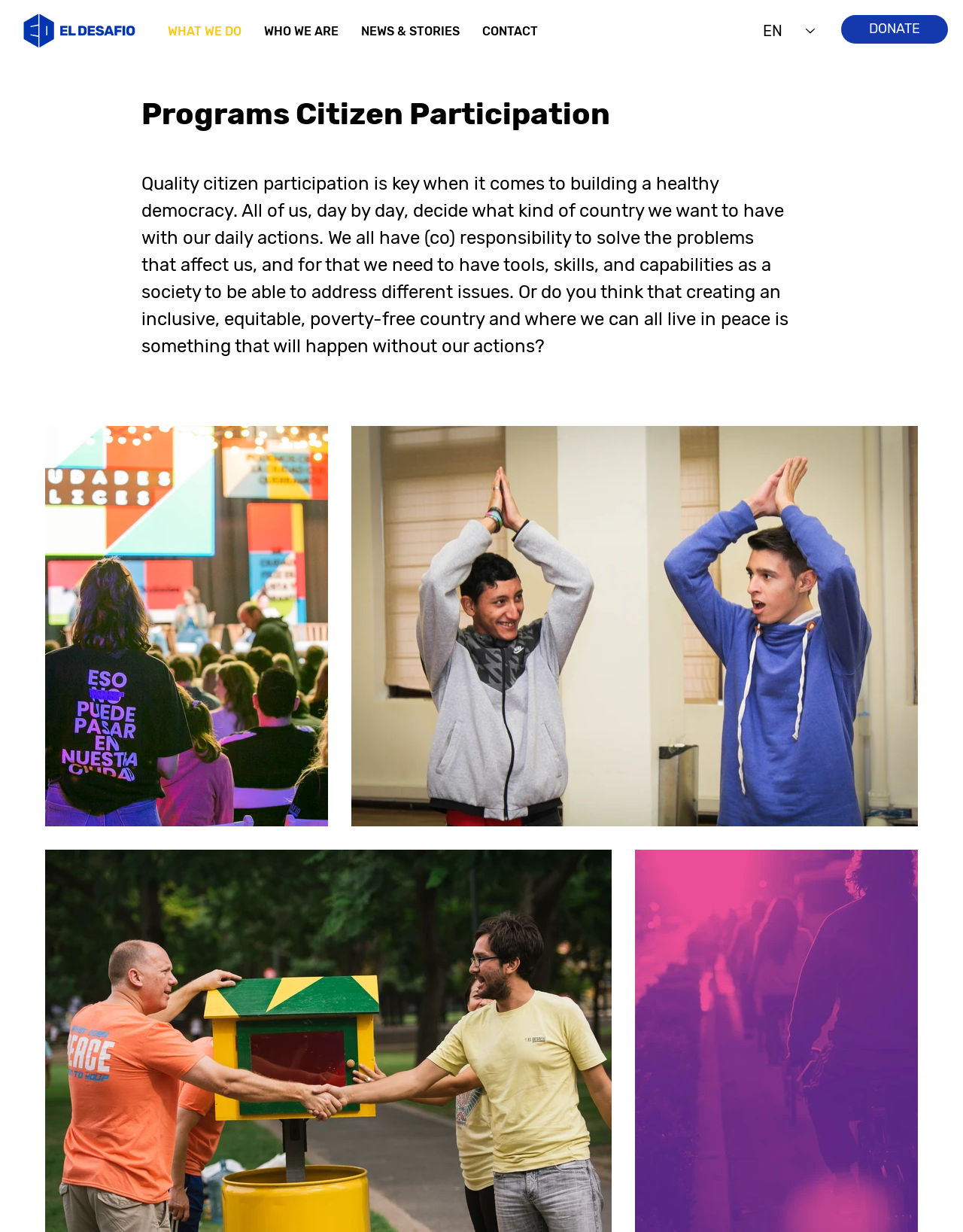Given the element description DONATE, specify the bounding box coordinates of the corresponding UI element in the format (top-left x, top-left y, bottom-right x, bottom-right y). All values must be between 0 and 1.

[0.873, 0.012, 0.984, 0.035]